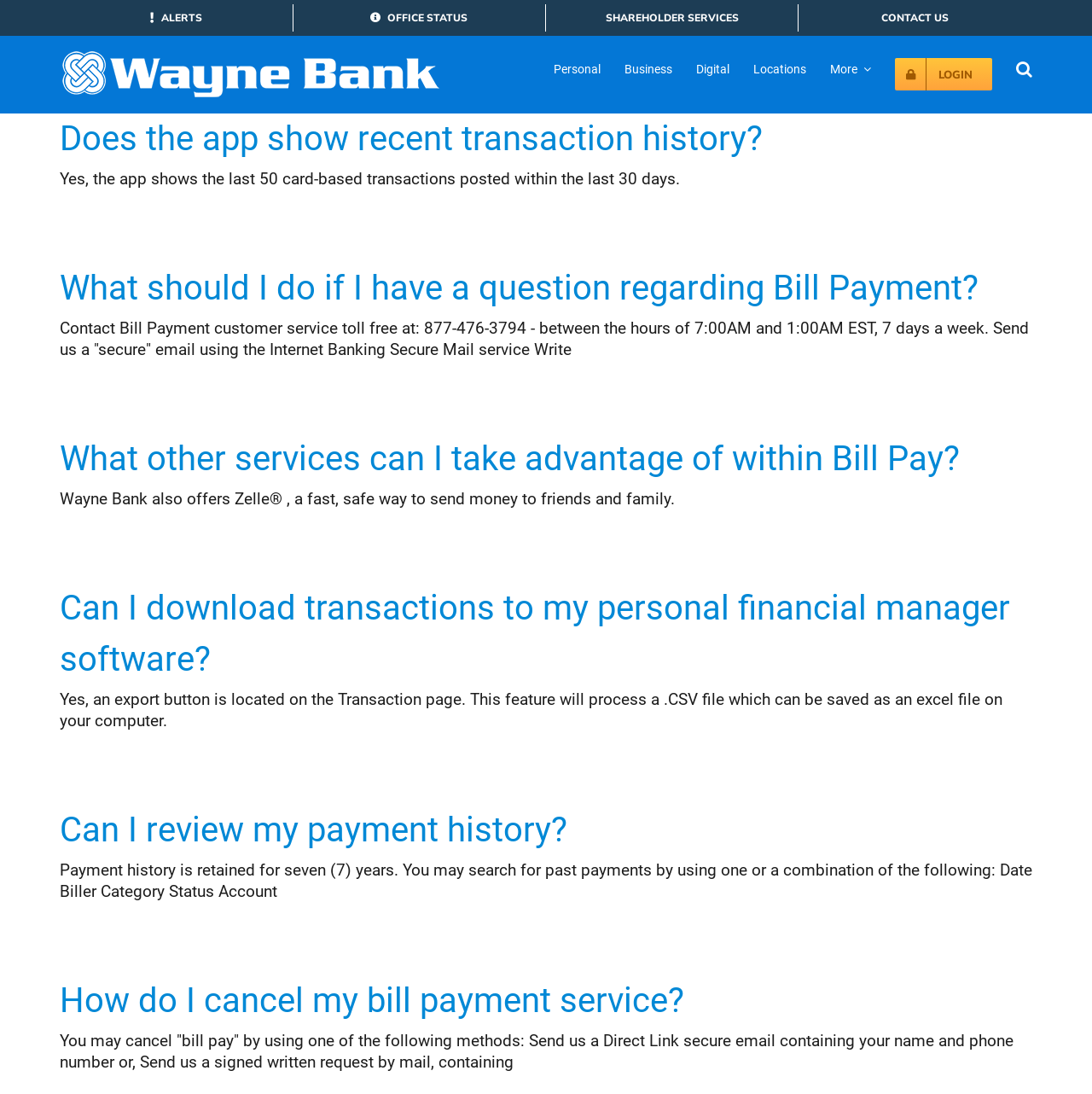Please specify the bounding box coordinates of the clickable section necessary to execute the following command: "Go to Top".

[0.904, 0.971, 0.941, 0.998]